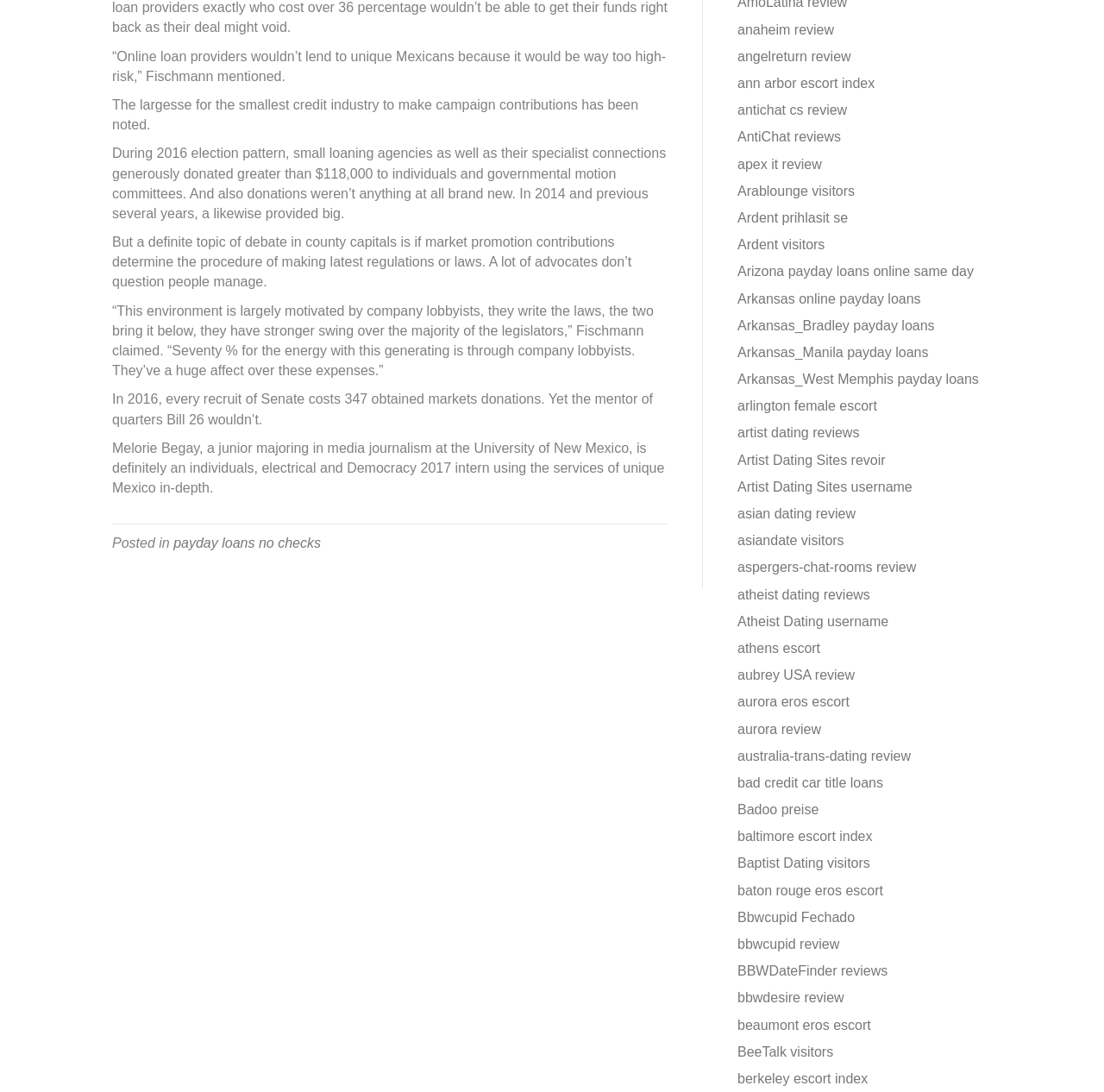Given the element description bad credit car title loans, specify the bounding box coordinates of the corresponding UI element in the format (top-left x, top-left y, bottom-right x, bottom-right y). All values must be between 0 and 1.

[0.668, 0.71, 0.8, 0.723]